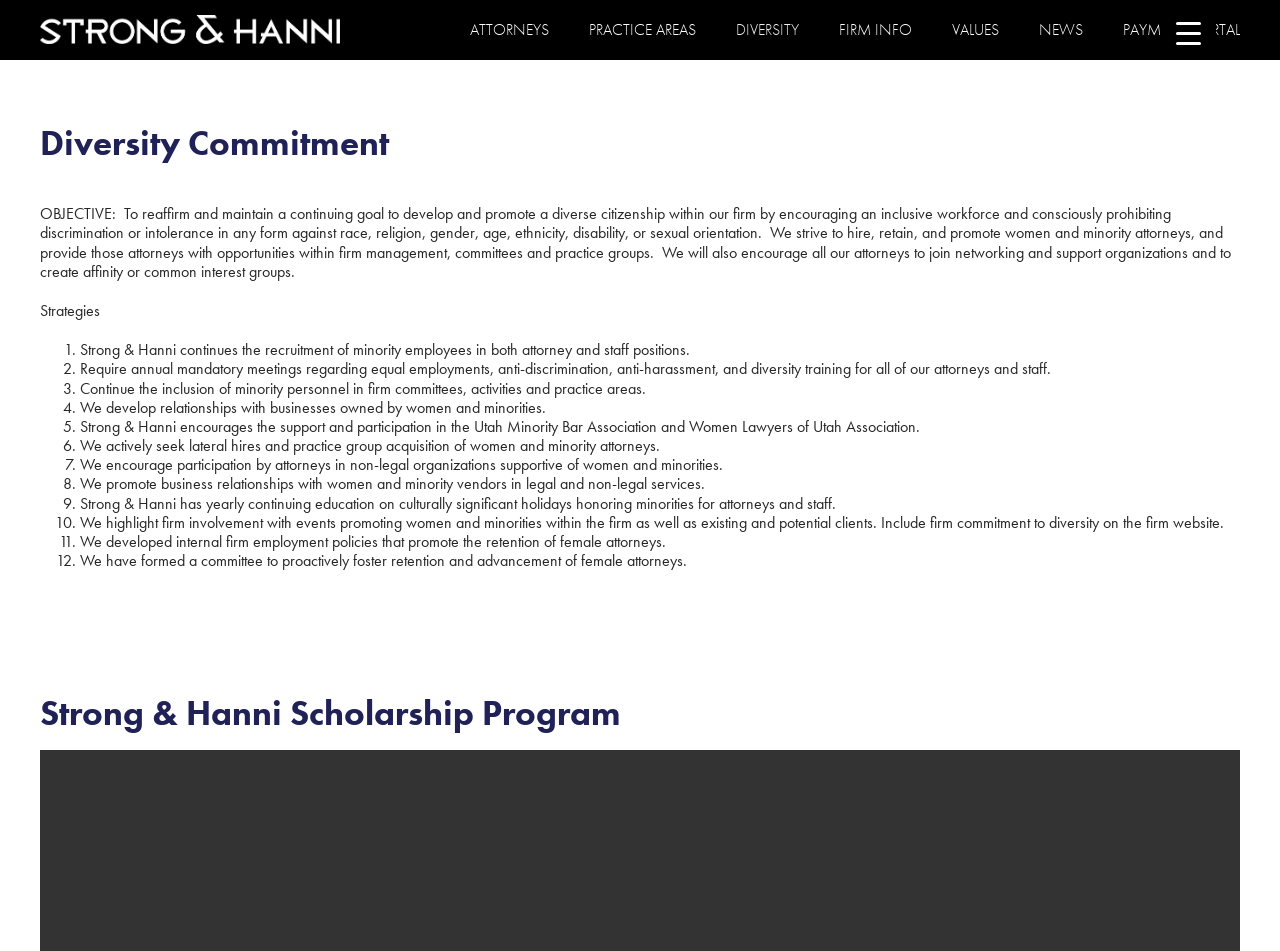Describe in detail what you see on the webpage.

The webpage is about the diversity commitment of a law firm called Strong & Hanni. At the top left corner, there is a logo of the firm, which is a link. Next to the logo, there is a navigation menu with several links, including "ATTORNEYS", "PRACTICE AREAS", "DIVERSITY", "FIRM INFO", "VALUES", "NEWS", and "PAYMENT PORTAL". 

Below the navigation menu, there is a heading that reads "Diversity Commitment". Underneath the heading, there is a block of text that explains the firm's objective to promote diversity and inclusion within the firm. The text also outlines the firm's strategies to achieve this goal, including hiring and retaining minority attorneys, providing diversity training, and encouraging participation in organizations that support women and minorities.

The strategies are listed in a numbered format, with 12 points in total. Each point is a separate paragraph that explains the firm's approach to promoting diversity and inclusion. The points include recruiting minority employees, providing diversity training, and developing relationships with businesses owned by women and minorities.

At the bottom of the page, there is another heading that reads "Strong & Hanni Scholarship Program". However, there is no further information provided about this program.

On the top right corner, there is a button labeled "Menu Trigger" that controls a menu container.